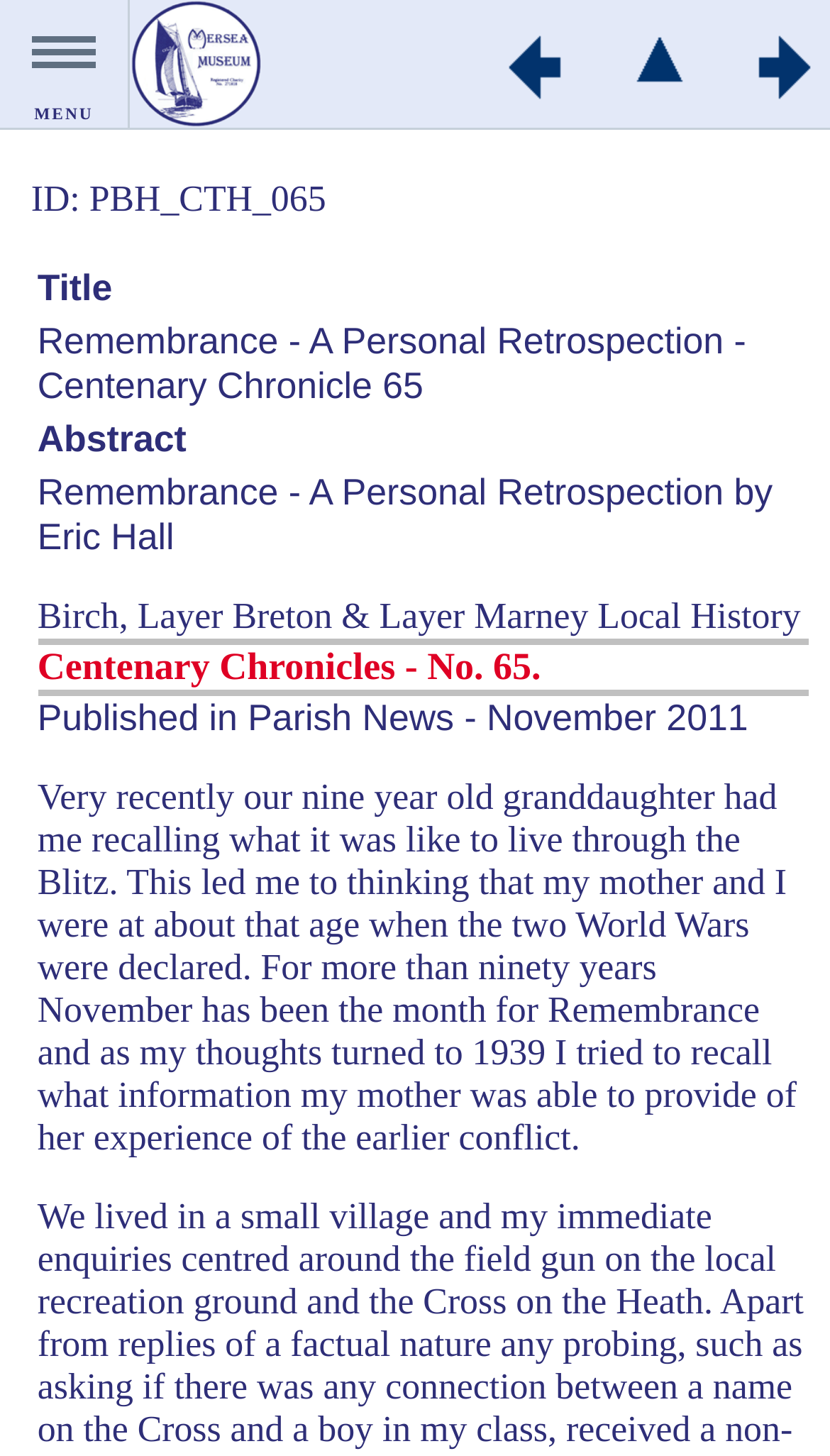Please answer the following question using a single word or phrase: 
What is the heading of the abstract section?

Centenary Chronicles - No. 65.